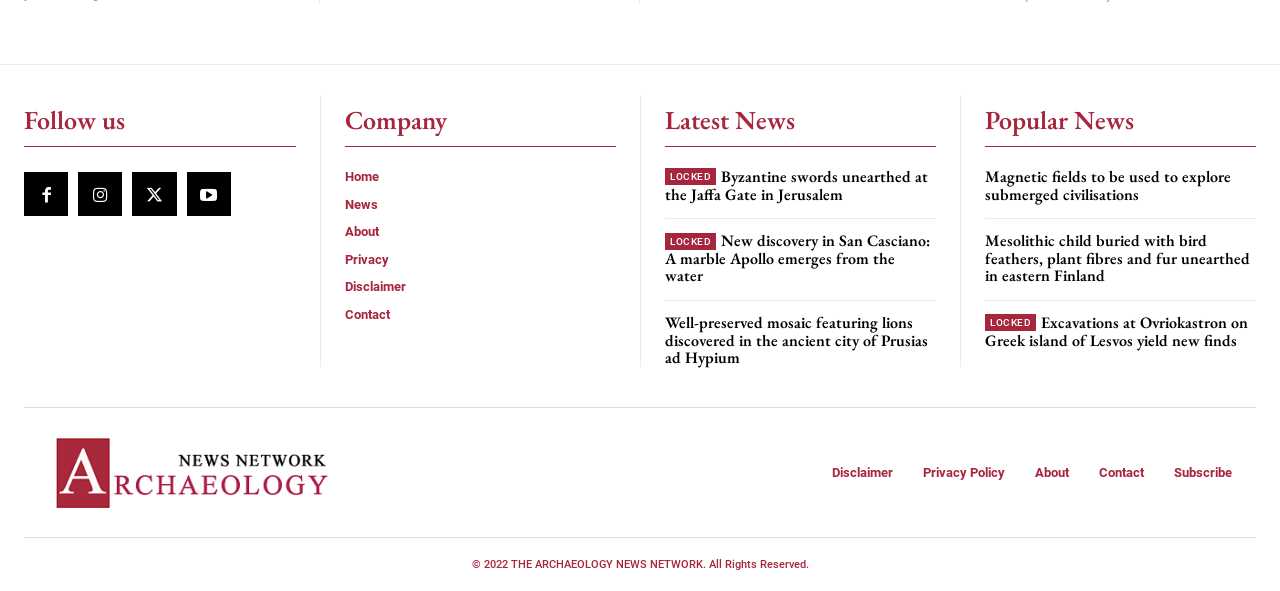Determine the bounding box coordinates of the section I need to click to execute the following instruction: "View Disclaimer". Provide the coordinates as four float numbers between 0 and 1, i.e., [left, top, right, bottom].

[0.65, 0.786, 0.698, 0.812]